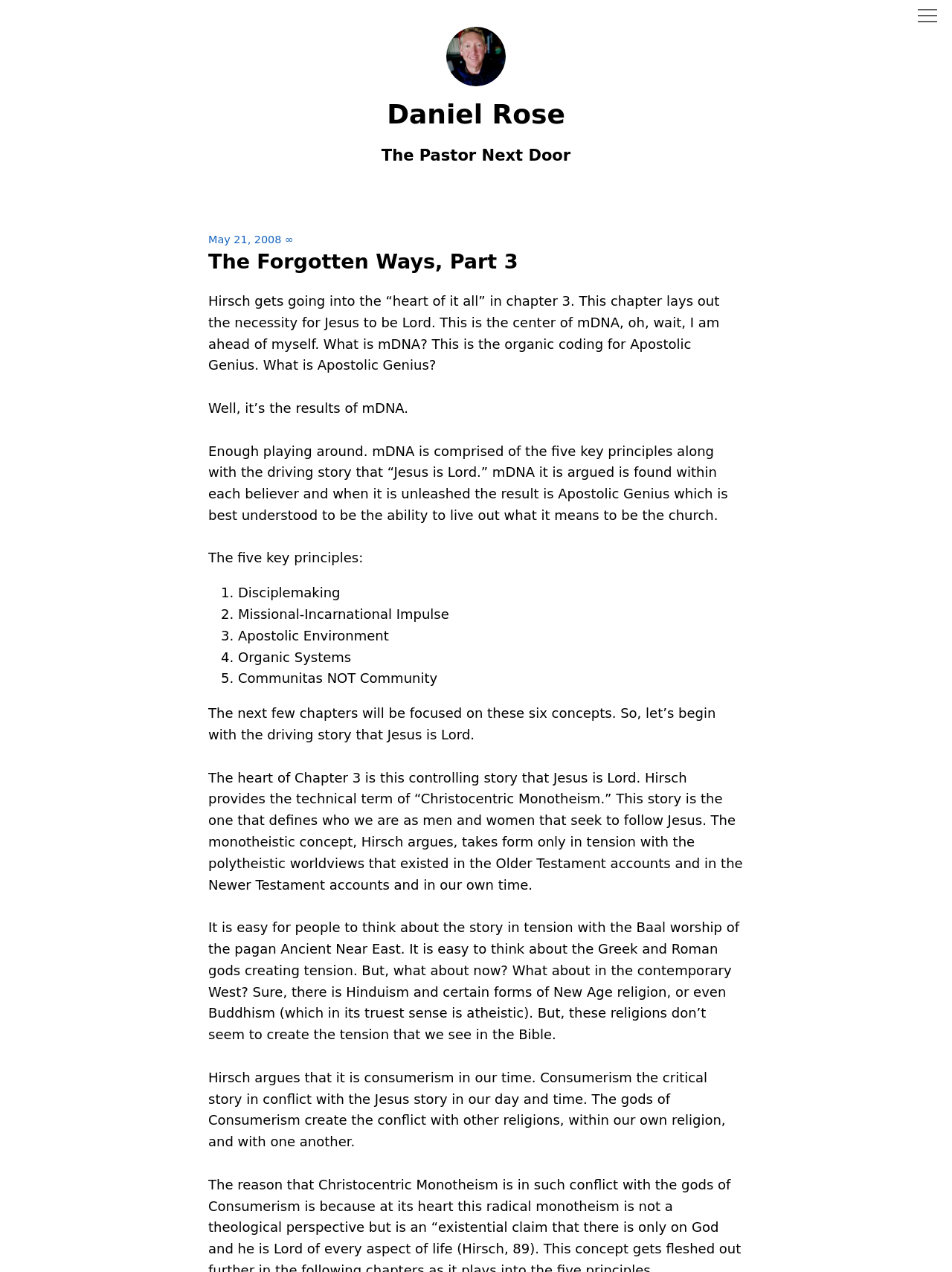Please provide the bounding box coordinates in the format (top-left x, top-left y, bottom-right x, bottom-right y). Remember, all values are floating point numbers between 0 and 1. What is the bounding box coordinate of the region described as: Daniel Rose

[0.406, 0.078, 0.594, 0.102]